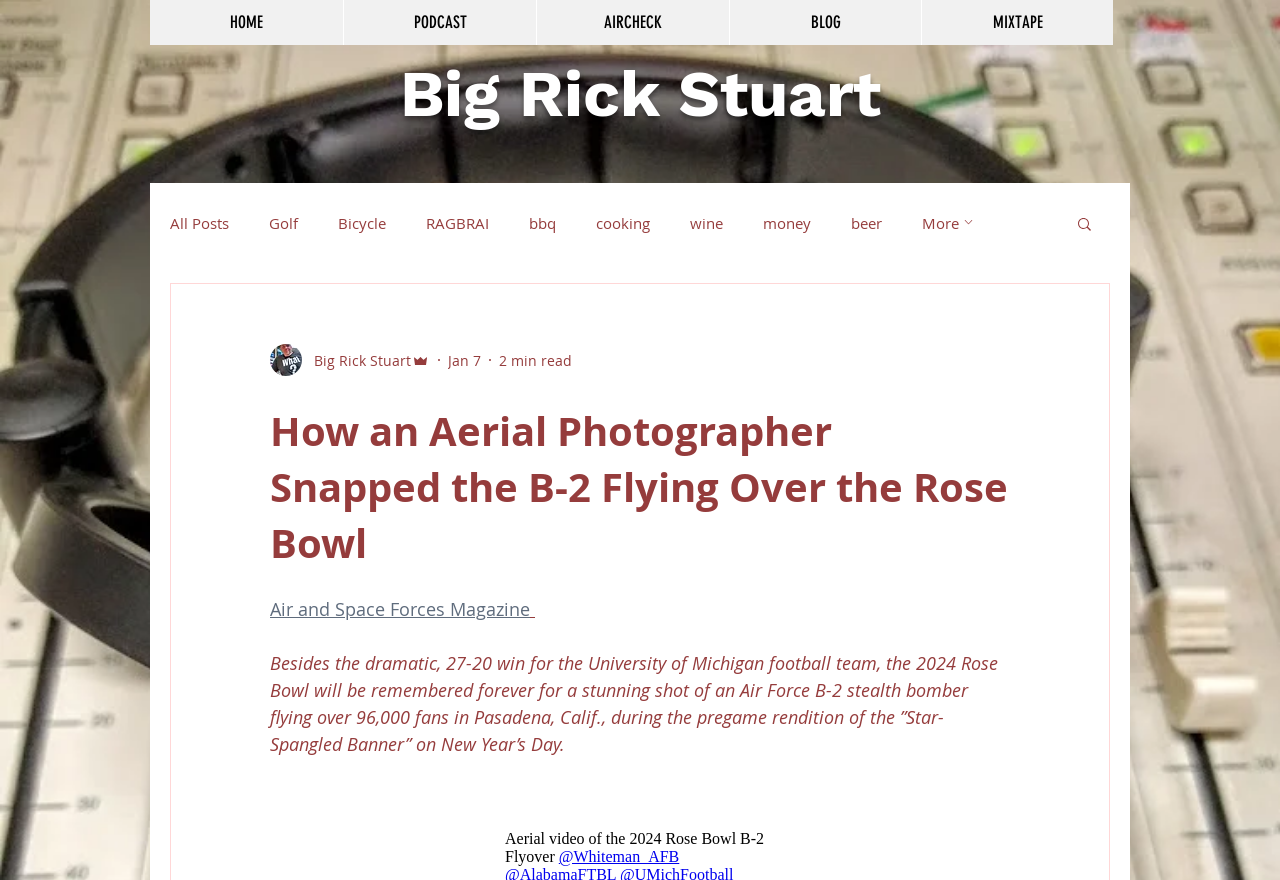Give a complete and precise description of the webpage's appearance.

The webpage features a prominent heading "How an Aerial Photographer Snapped the B-2 Flying Over the Rose Bowl" at the top center of the page. Below this heading, there is a navigation menu with links to "HOME", "PODCAST", "AIRCHECK", "BLOG", and "MIXTAPE" aligned horizontally across the top of the page.

On the left side of the page, there is a section dedicated to the author, "Big Rick Stuart", with a heading and a profile picture. Below the author's section, there is a navigation menu for the blog, with links to various categories such as "All Posts", "Golf", "Bicycle", and others. The blog navigation menu is followed by a "Search" button with a magnifying glass icon.

The main content of the page is an article with a heading that matches the page title. The article begins with a link to "Air and Space Forces Magazine" and is followed by a paragraph of text that describes a stunning shot of an Air Force B-2 stealth bomber flying over the Rose Bowl during the pregame rendition of the "Star-Spangled Banner" on New Year's Day.